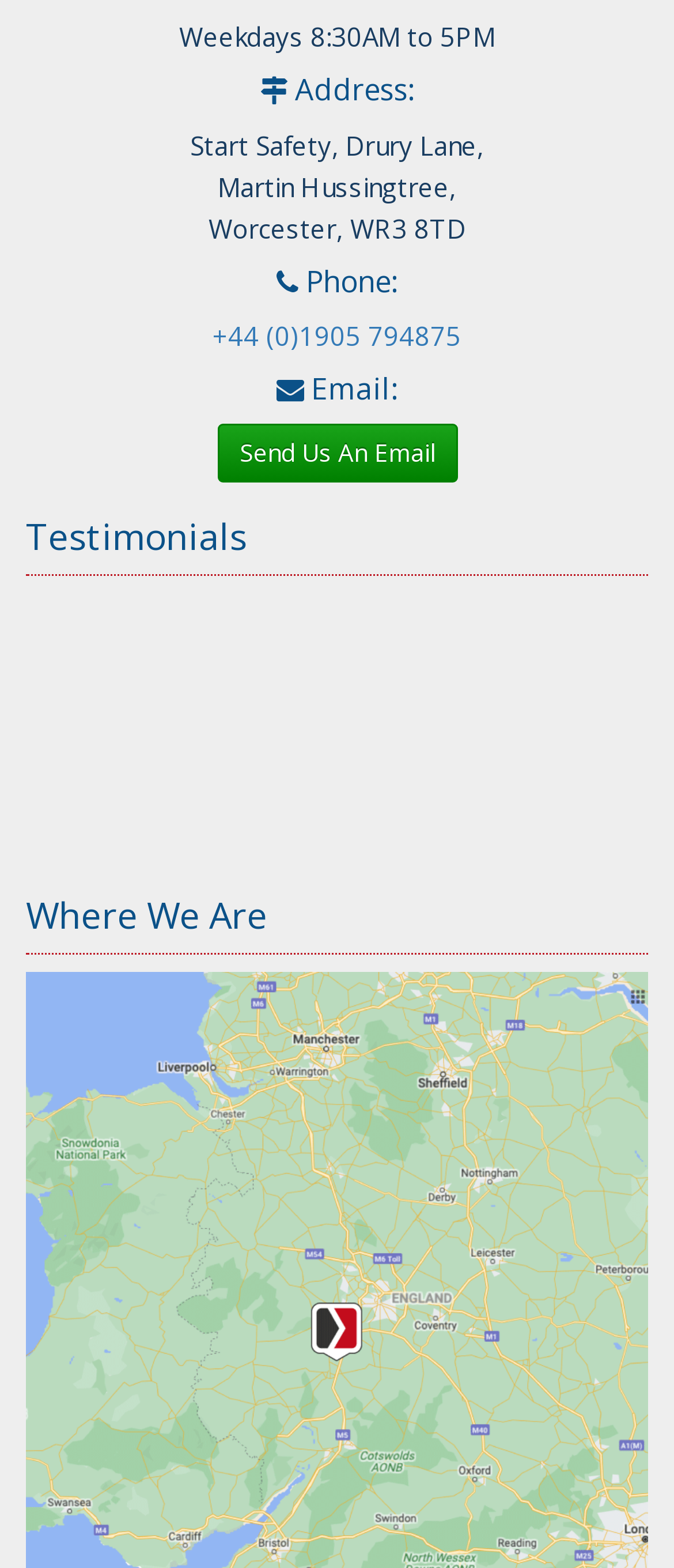Kindly determine the bounding box coordinates for the clickable area to achieve the given instruction: "View testimonials".

[0.038, 0.33, 0.962, 0.367]